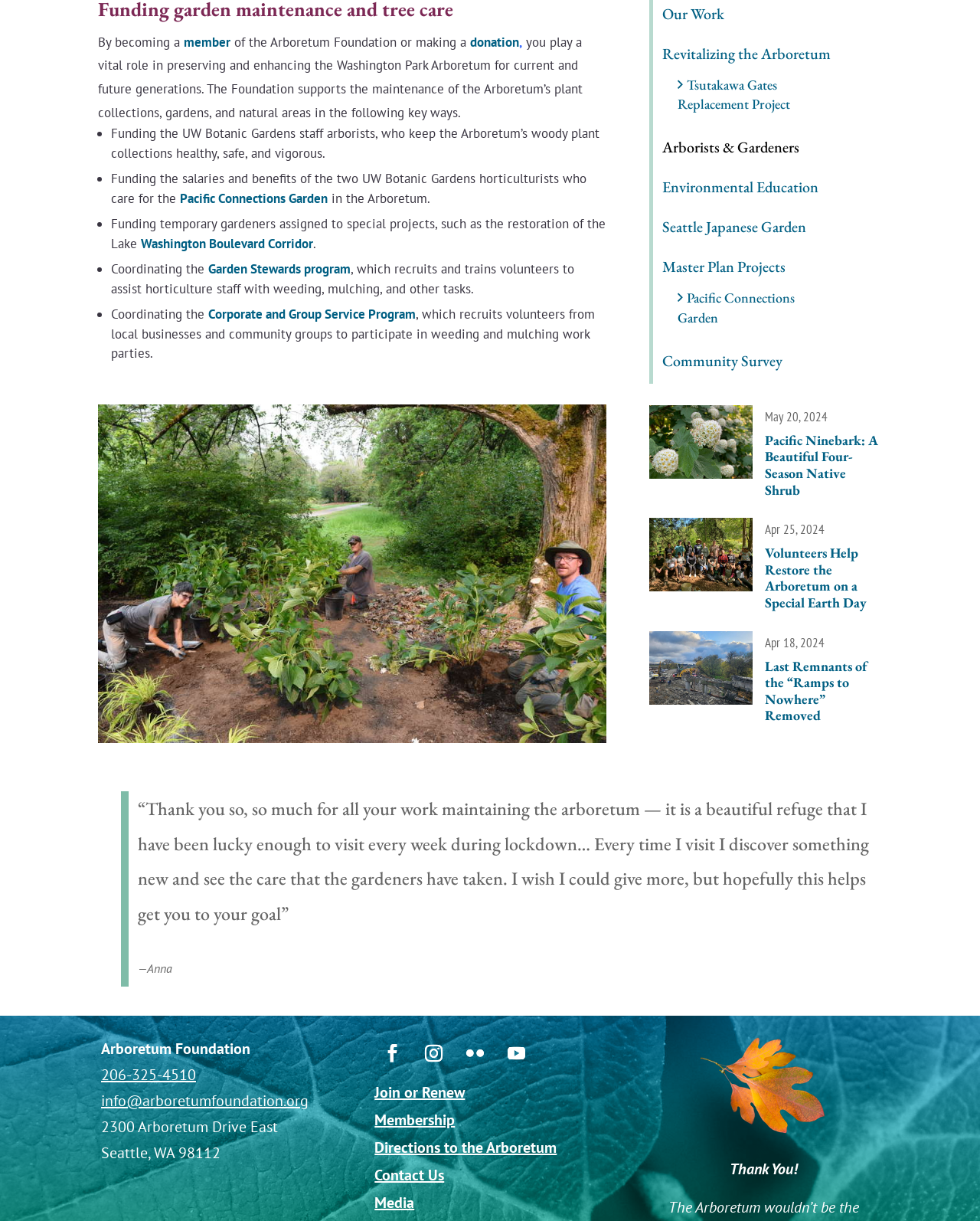Provide the bounding box coordinates for the UI element described in this sentence: "Our Work". The coordinates should be four float values between 0 and 1, i.e., [left, top, right, bottom].

[0.676, 0.002, 0.739, 0.025]